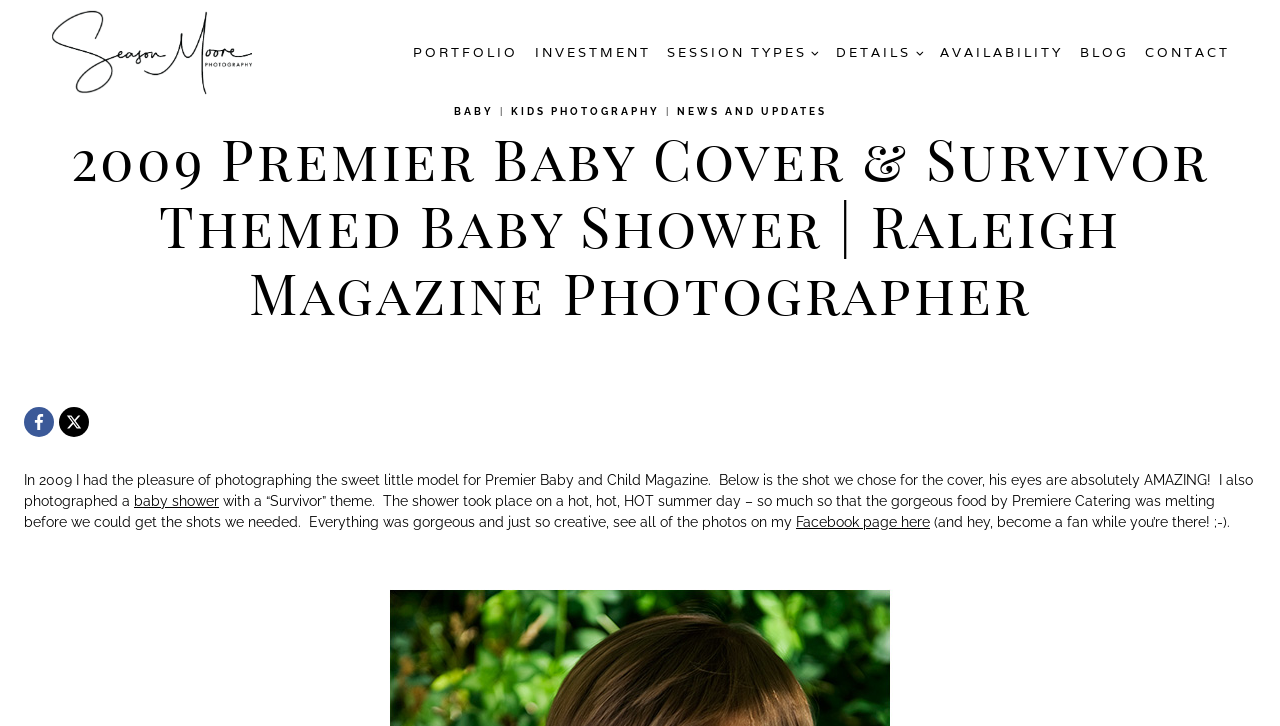Specify the bounding box coordinates of the element's region that should be clicked to achieve the following instruction: "Visit the 'Facebook' page". The bounding box coordinates consist of four float numbers between 0 and 1, in the format [left, top, right, bottom].

[0.019, 0.56, 0.042, 0.602]